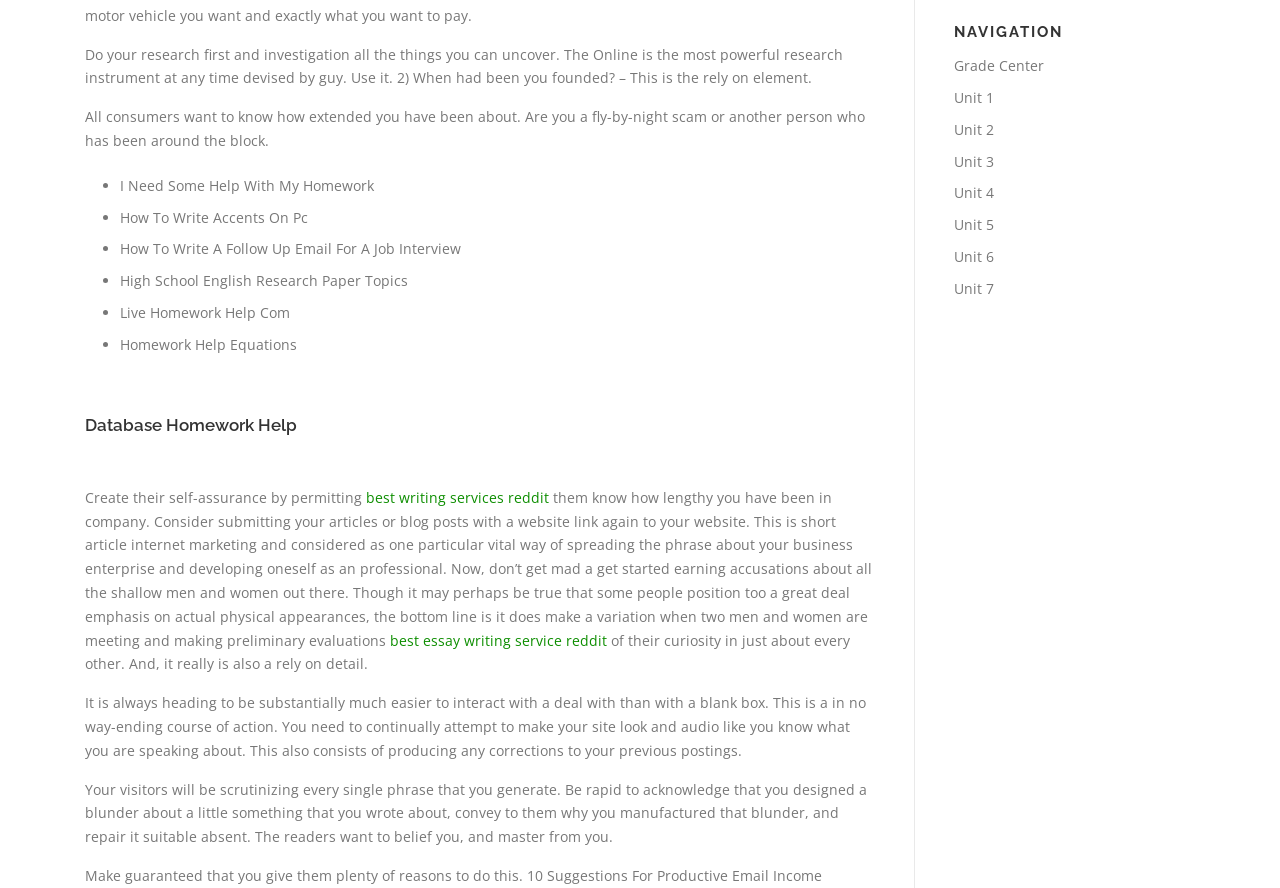Identify the bounding box for the element characterized by the following description: "best writing services reddit".

[0.286, 0.549, 0.429, 0.571]